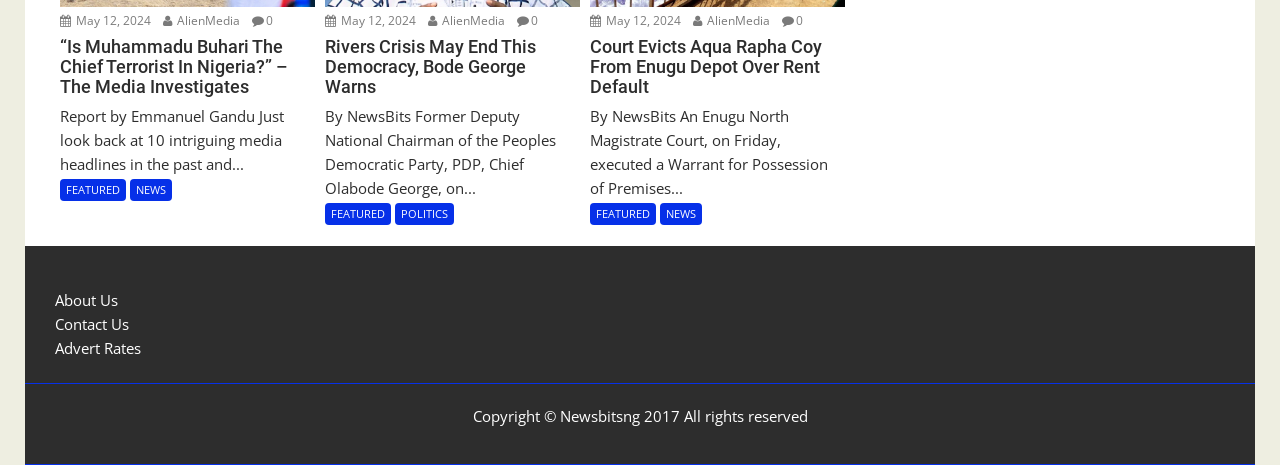Using the information in the image, could you please answer the following question in detail:
What is the category of the article 'Rivers Crisis May End This Democracy, Bode George Warns'?

The category of the article 'Rivers Crisis May End This Democracy, Bode George Warns' can be found by looking at the links below the article title. The category is 'POLITICS', which is indicated by the link 'POLITICS'.